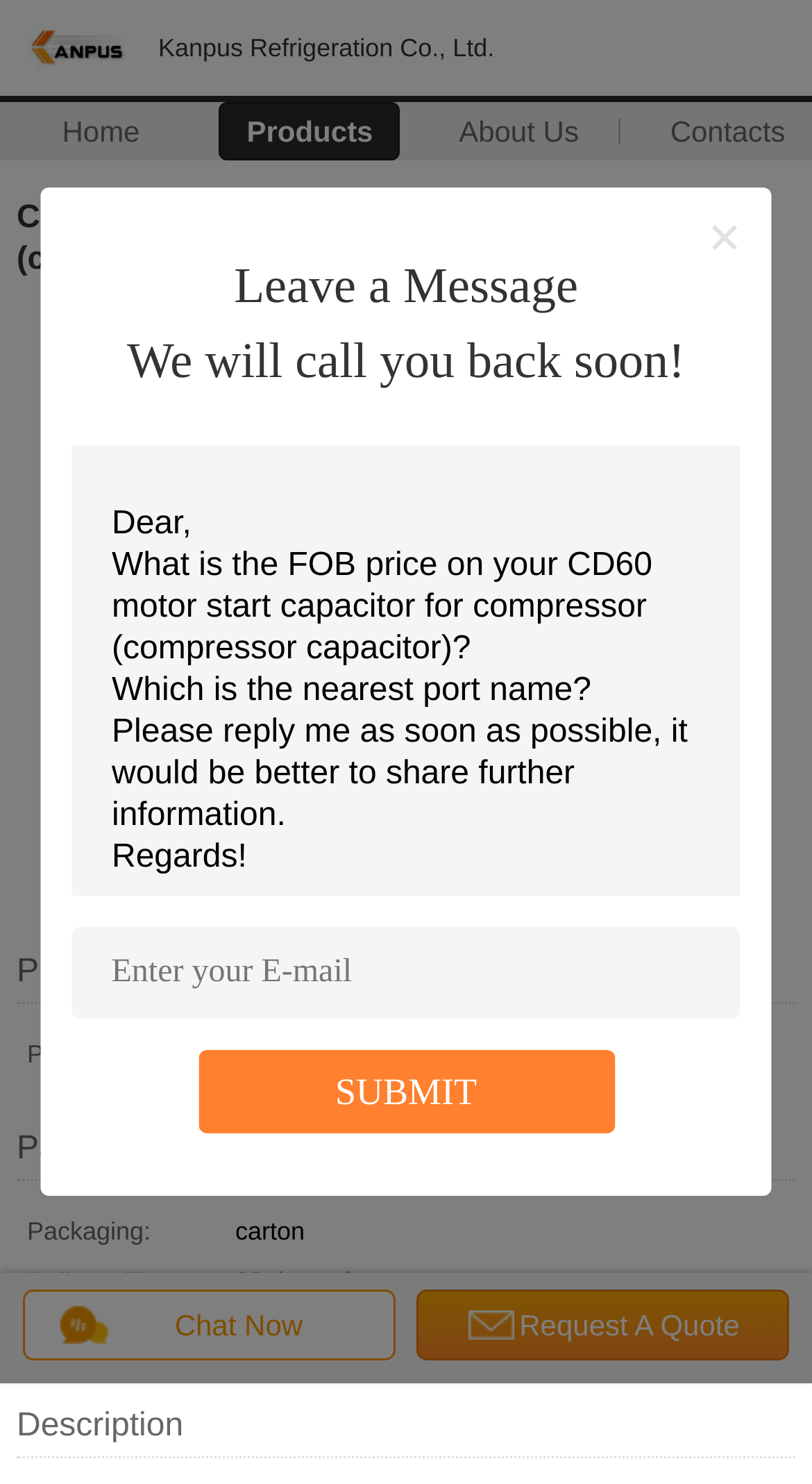Could you specify the bounding box coordinates for the clickable section to complete the following instruction: "Click the 'Chat Now' link"?

[0.028, 0.869, 0.488, 0.917]